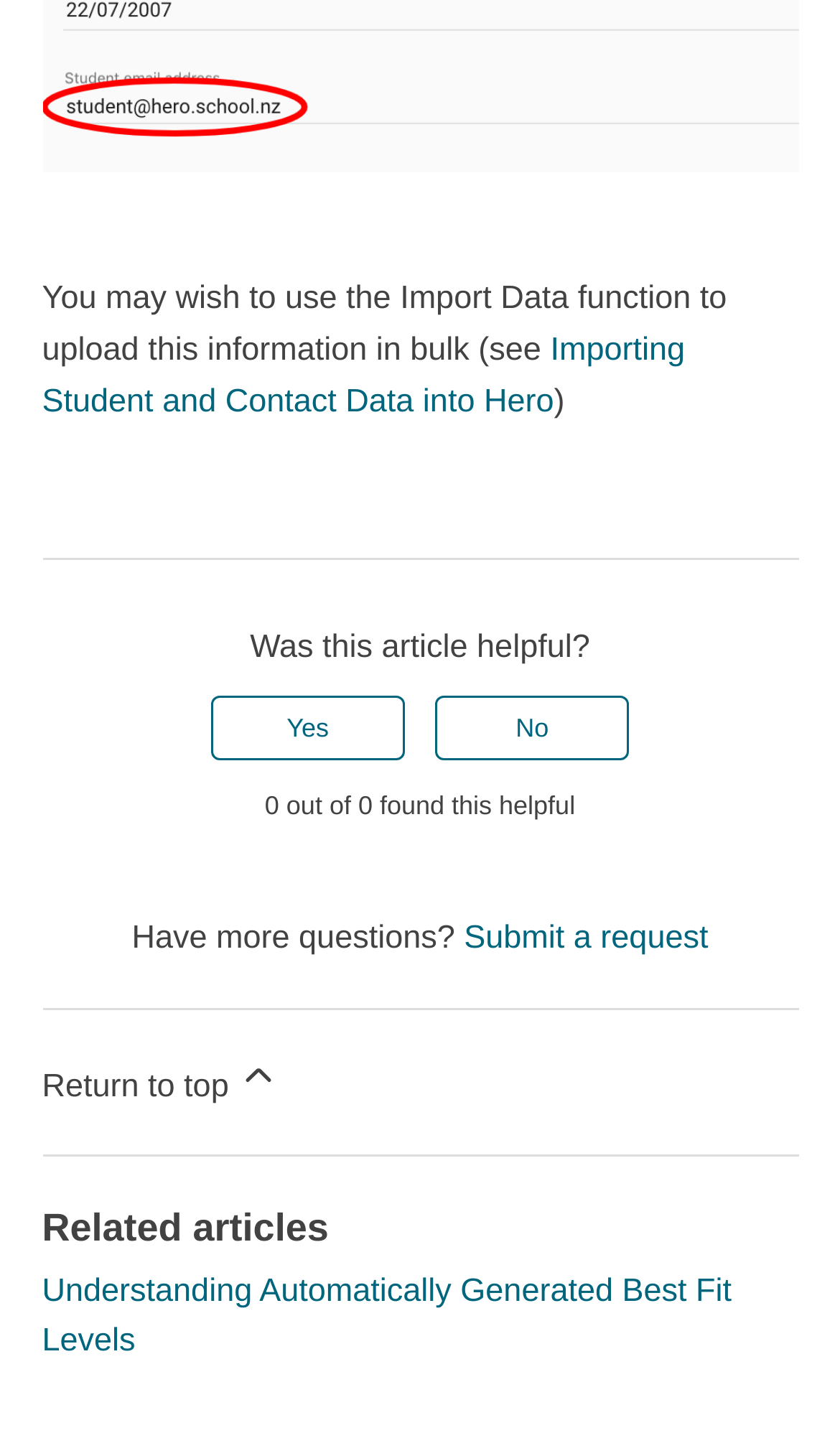Answer the following query with a single word or phrase:
How many related articles are listed on the page?

1